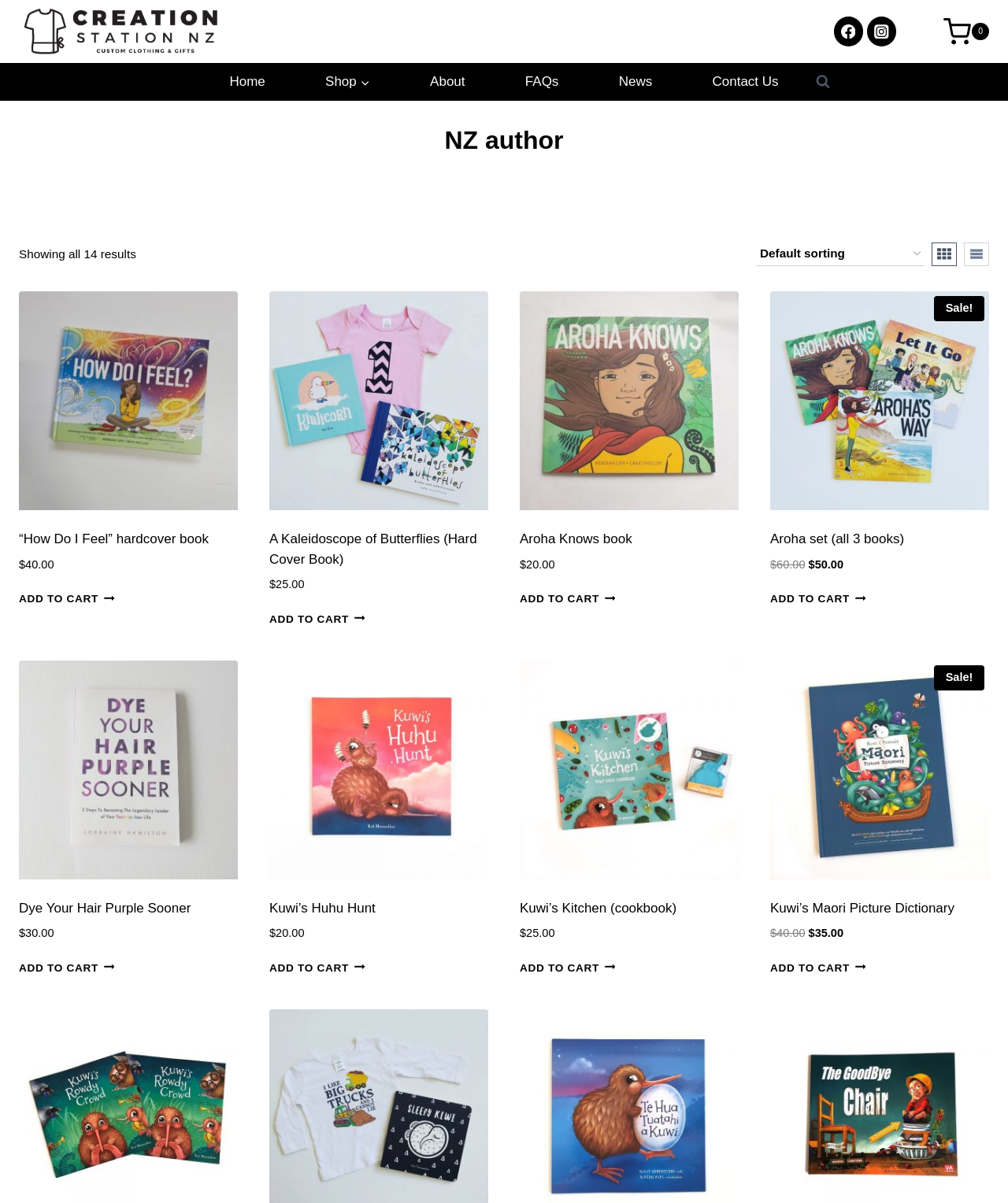Locate the UI element described by Contact Us in the provided webpage screenshot. Return the bounding box coordinates in the format (top-left x, top-left y, bottom-right x, bottom-right y), ensuring all values are between 0 and 1.

[0.677, 0.052, 0.802, 0.083]